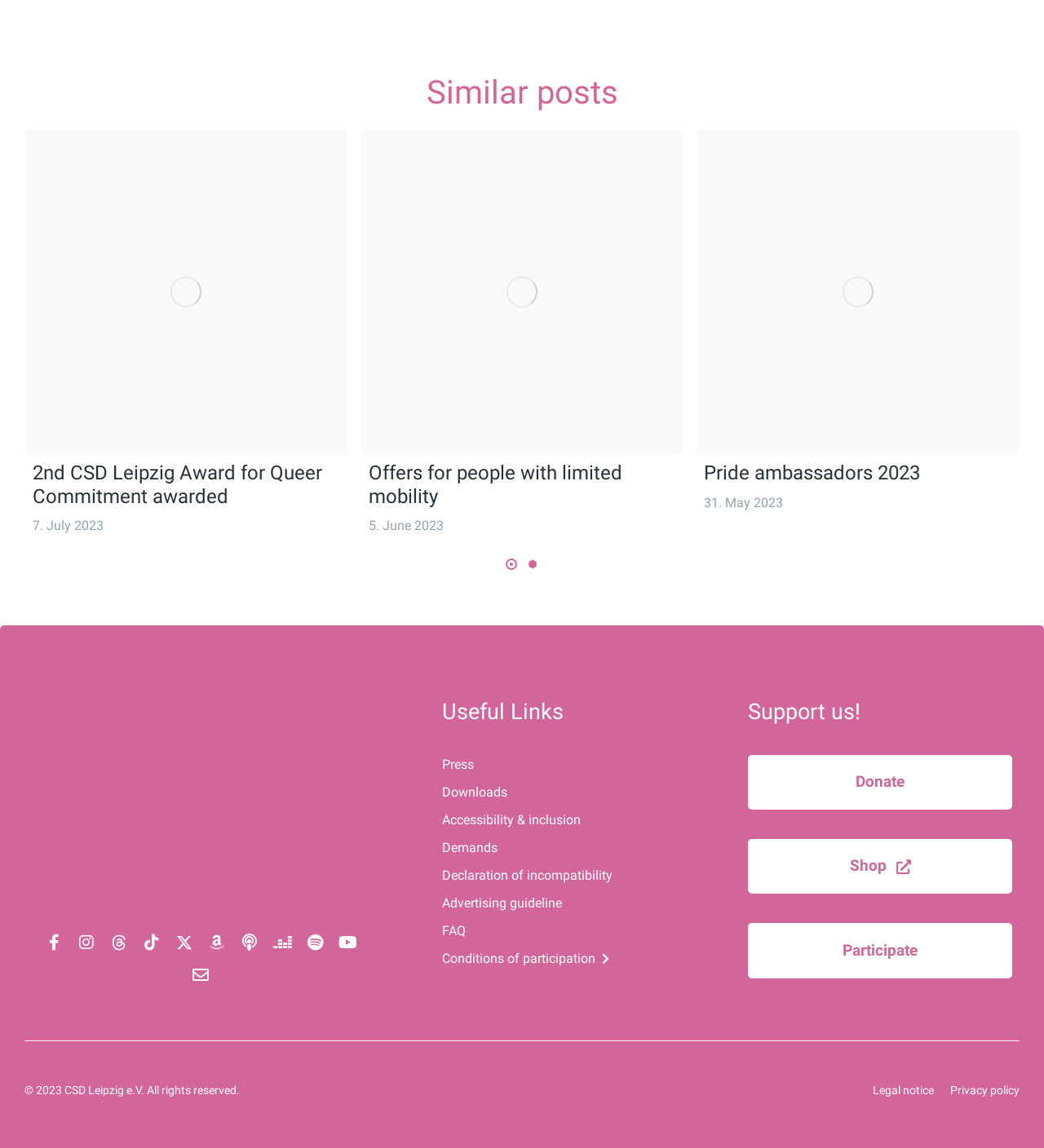How many social media links are there?
Based on the image, provide a one-word or brief-phrase response.

7